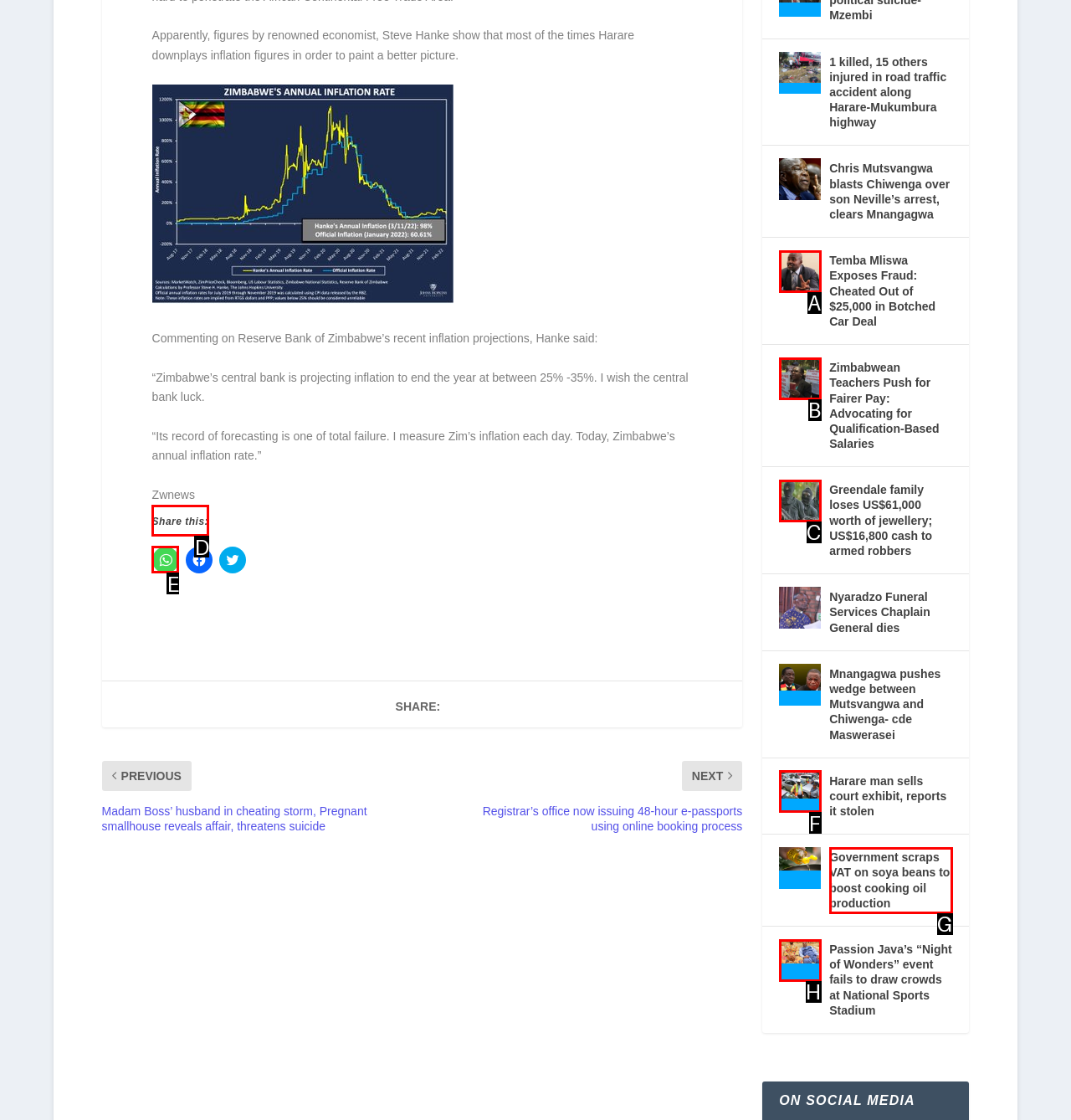Specify which UI element should be clicked to accomplish the task: Share this. Answer with the letter of the correct choice.

D